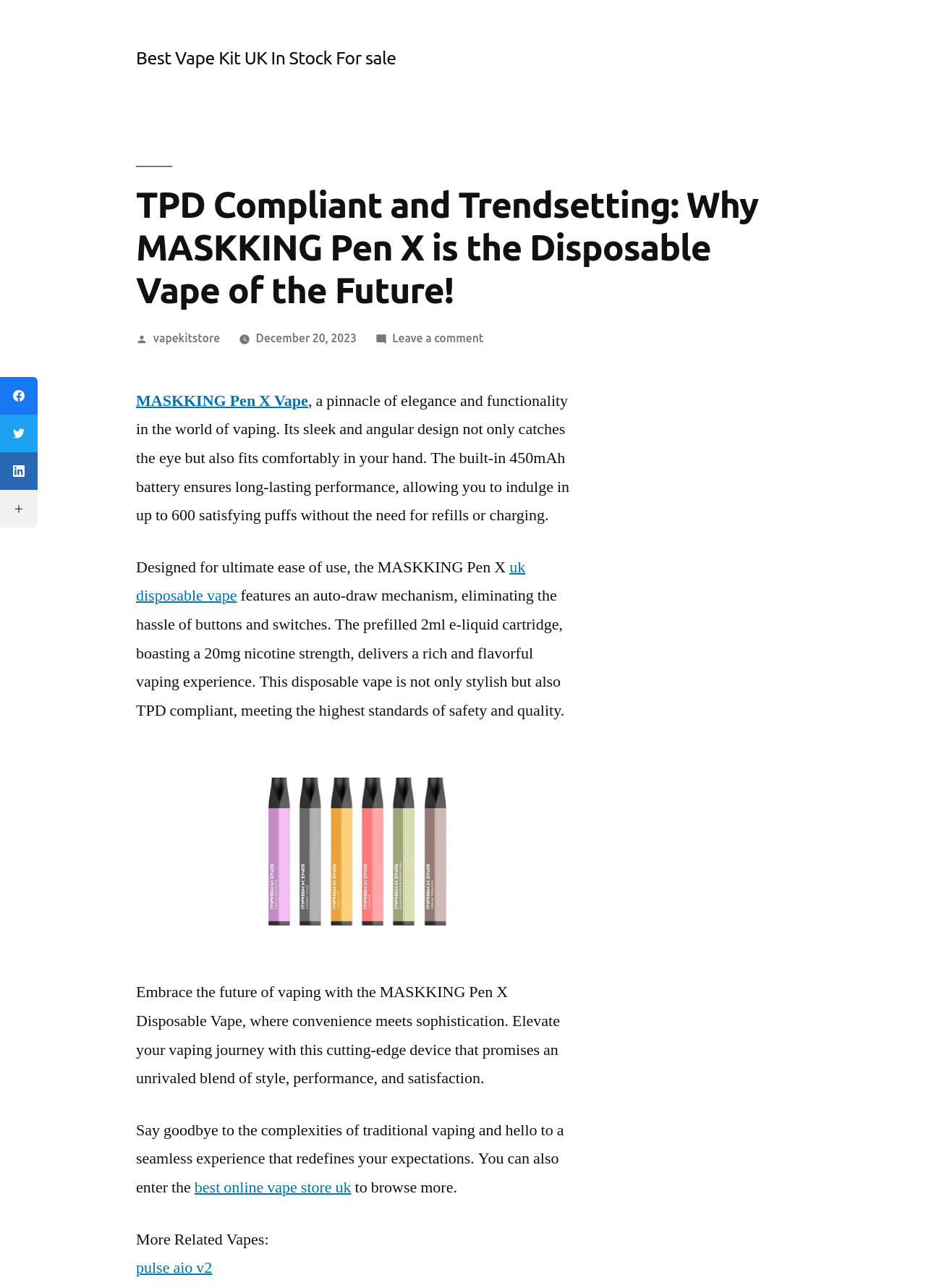Find the bounding box coordinates for the UI element that matches this description: "vapekitstore".

[0.165, 0.257, 0.238, 0.267]